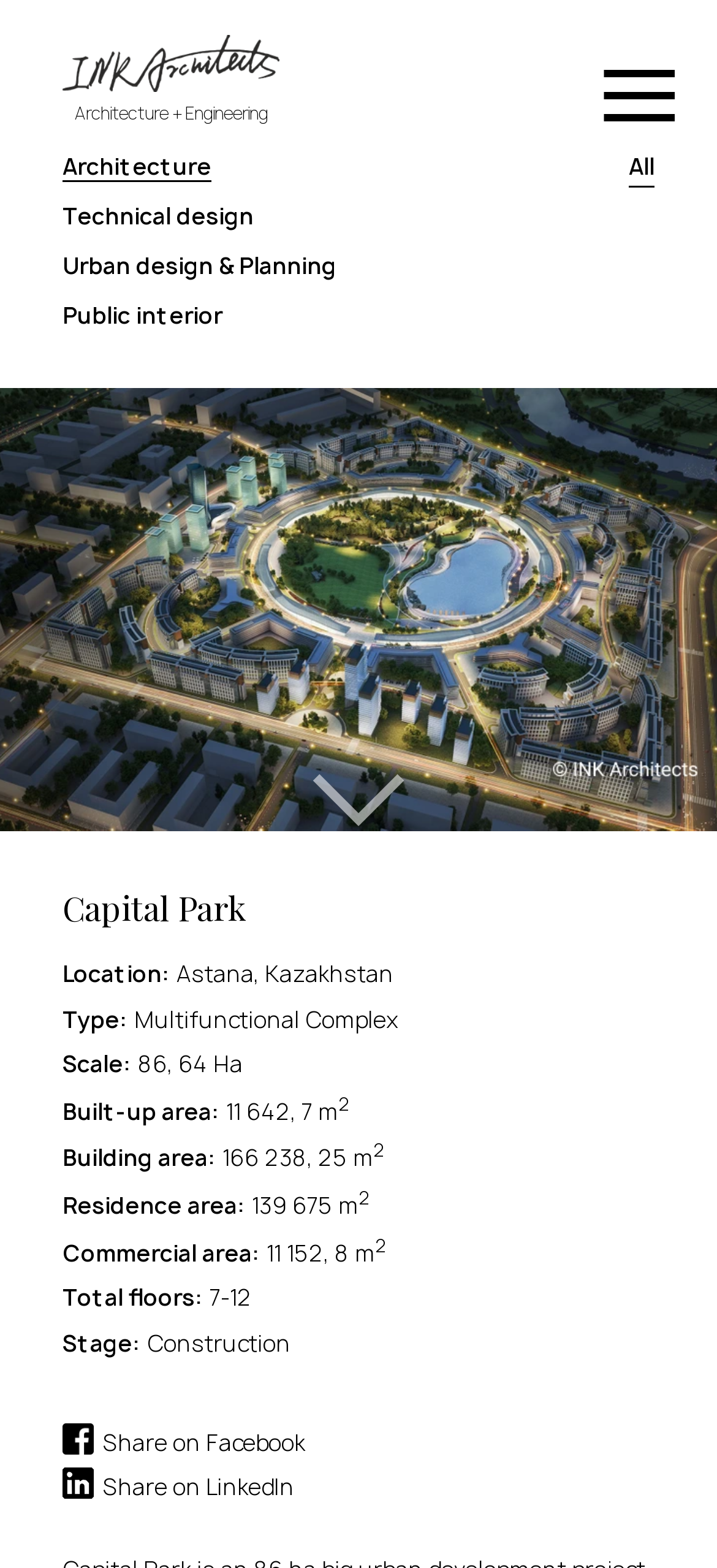What is the location of Capital Park?
Provide an in-depth and detailed answer to the question.

I found the answer by looking at the 'Location:' heading and its corresponding text 'Astana, Kazakhstan'.